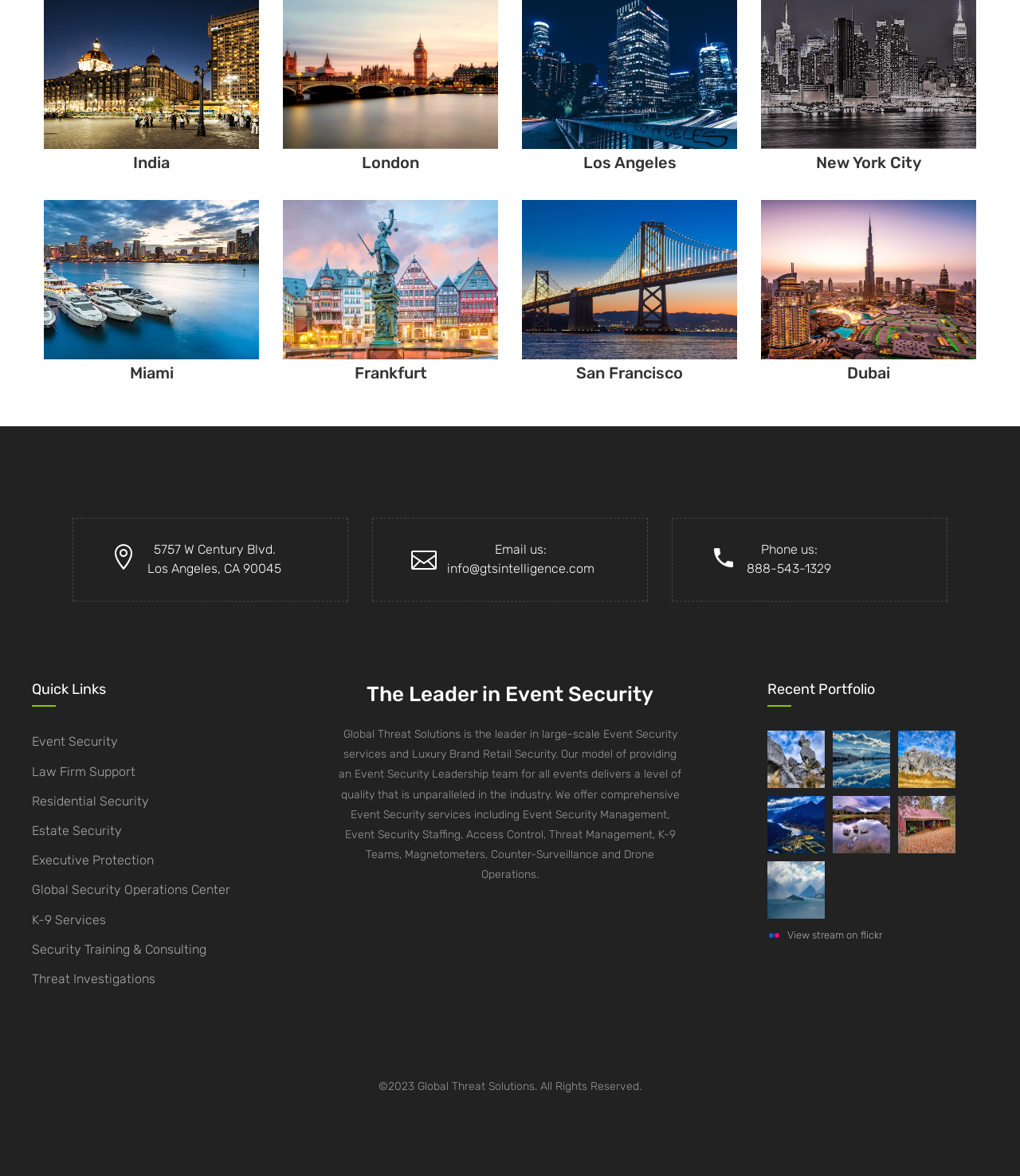Using the information in the image, give a comprehensive answer to the question: 
What is the company's address?

I found the company's address by looking at the layout table with the bounding box coordinates [0.145, 0.459, 0.276, 0.492]. Inside this table, I found two static text elements with the address information.